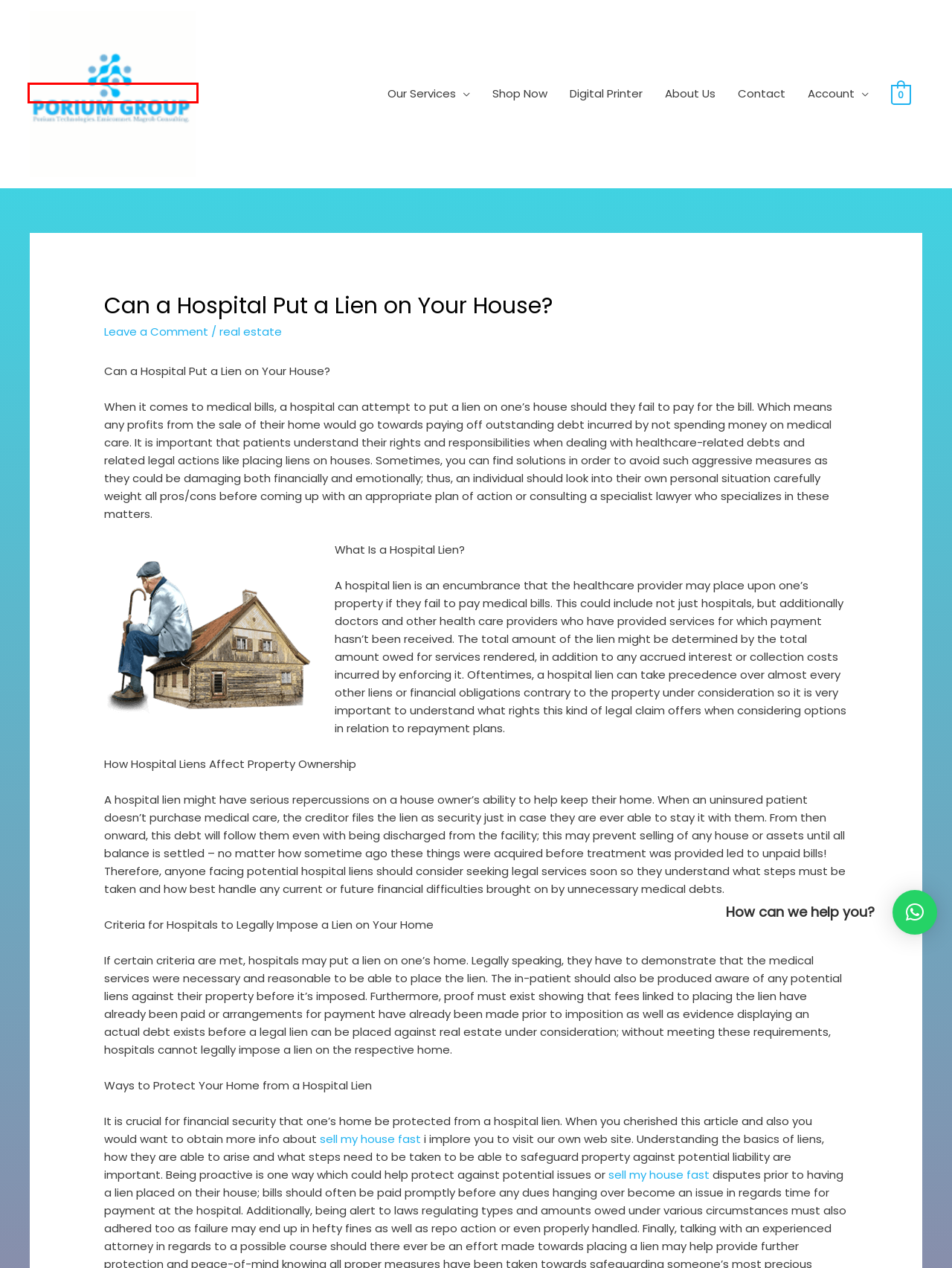You have a screenshot of a webpage with a red bounding box around an element. Select the webpage description that best matches the new webpage after clicking the element within the red bounding box. Here are the descriptions:
A. Services – Porium Group
B. Products – Porium Group
C. Porium Group – We offer Solution for complex connection
D. Contact – Porium Group
E. digital printers – Porium Group
F. About – Porium Group
G. real estate – Porium Group
H. Cart – Porium Group

C